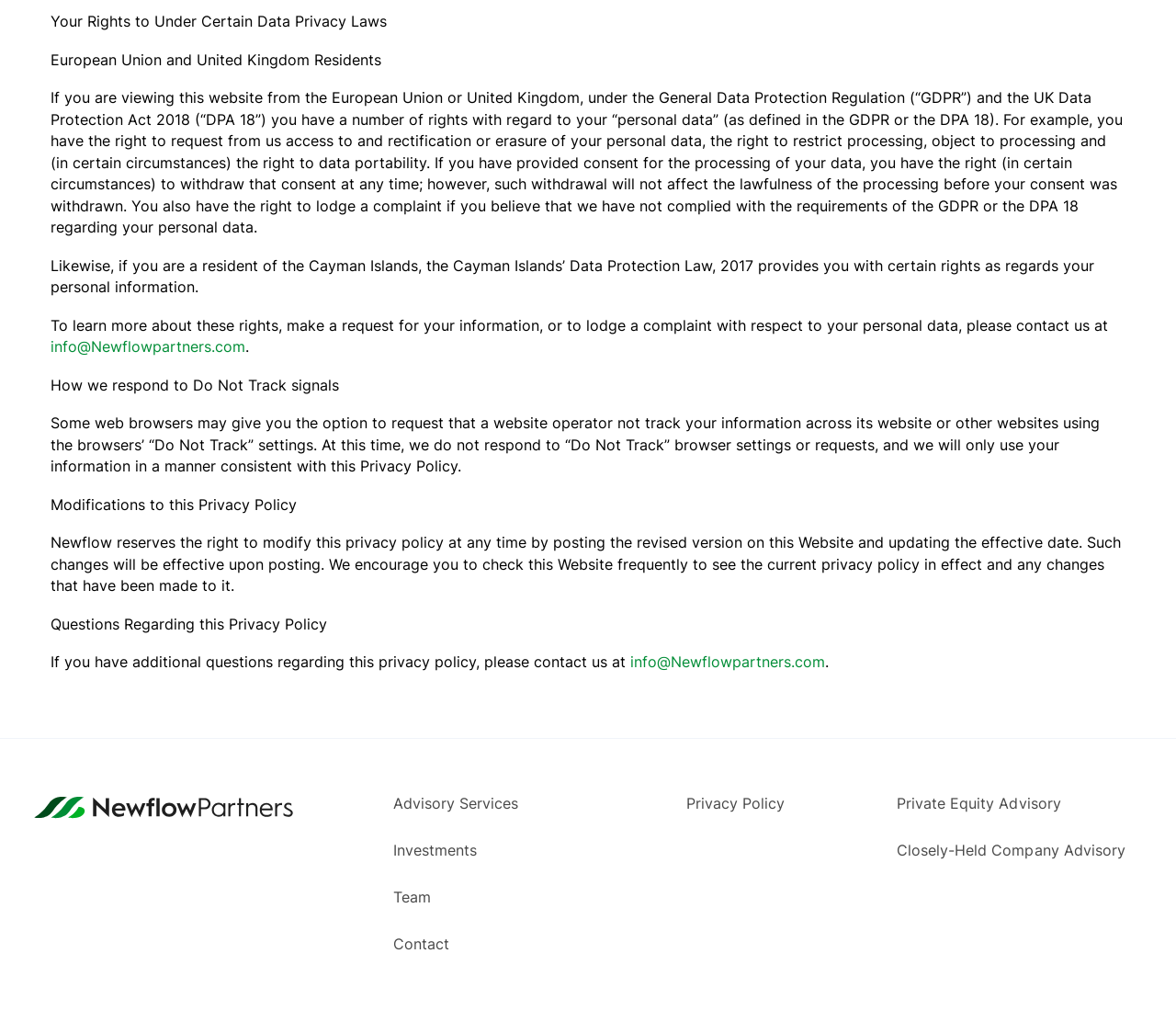Identify the bounding box of the UI element that matches this description: "Closely-Held Company Advisory".

[0.762, 0.832, 0.957, 0.85]